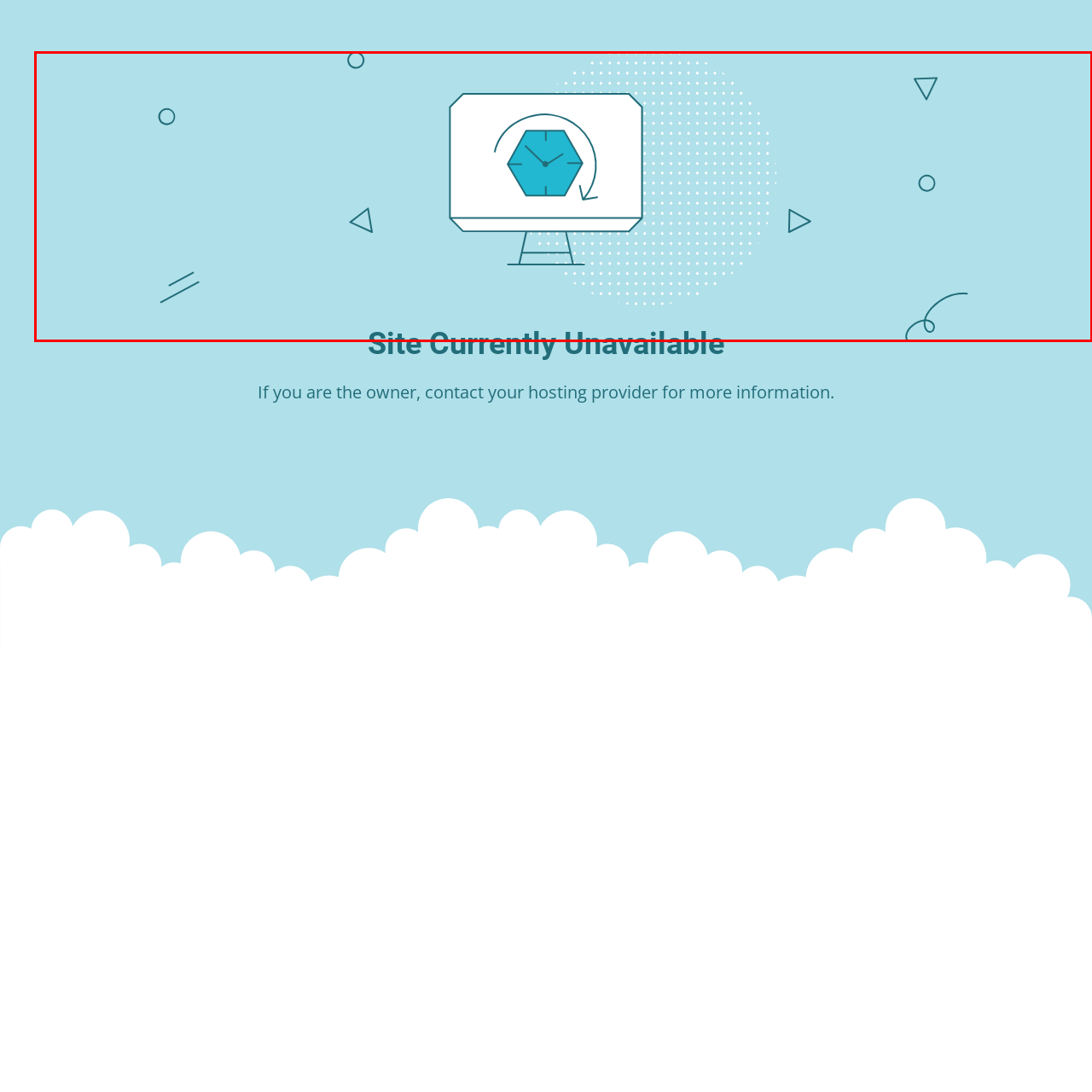What shape is combined with a clock and a circular arrow?
Analyze the image inside the red bounding box and provide a one-word or short-phrase answer to the question.

Hexagon